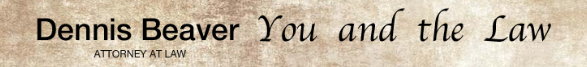Paint a vivid picture with your words by describing the image in detail.

The image features the name and tagline of Dennis Beaver, a lawyer, prominently displayed in an elegant font. The text reads "Dennis Beaver" in bold, followed by "You and the Law" in a more cursive style, showcasing his brand as an attorney at law. The background has a subtle texture that adds depth and sophistication to the presentation. This visual representation highlights Dennis Beaver's professional identity and invites viewers to engage with his services in legal matters.